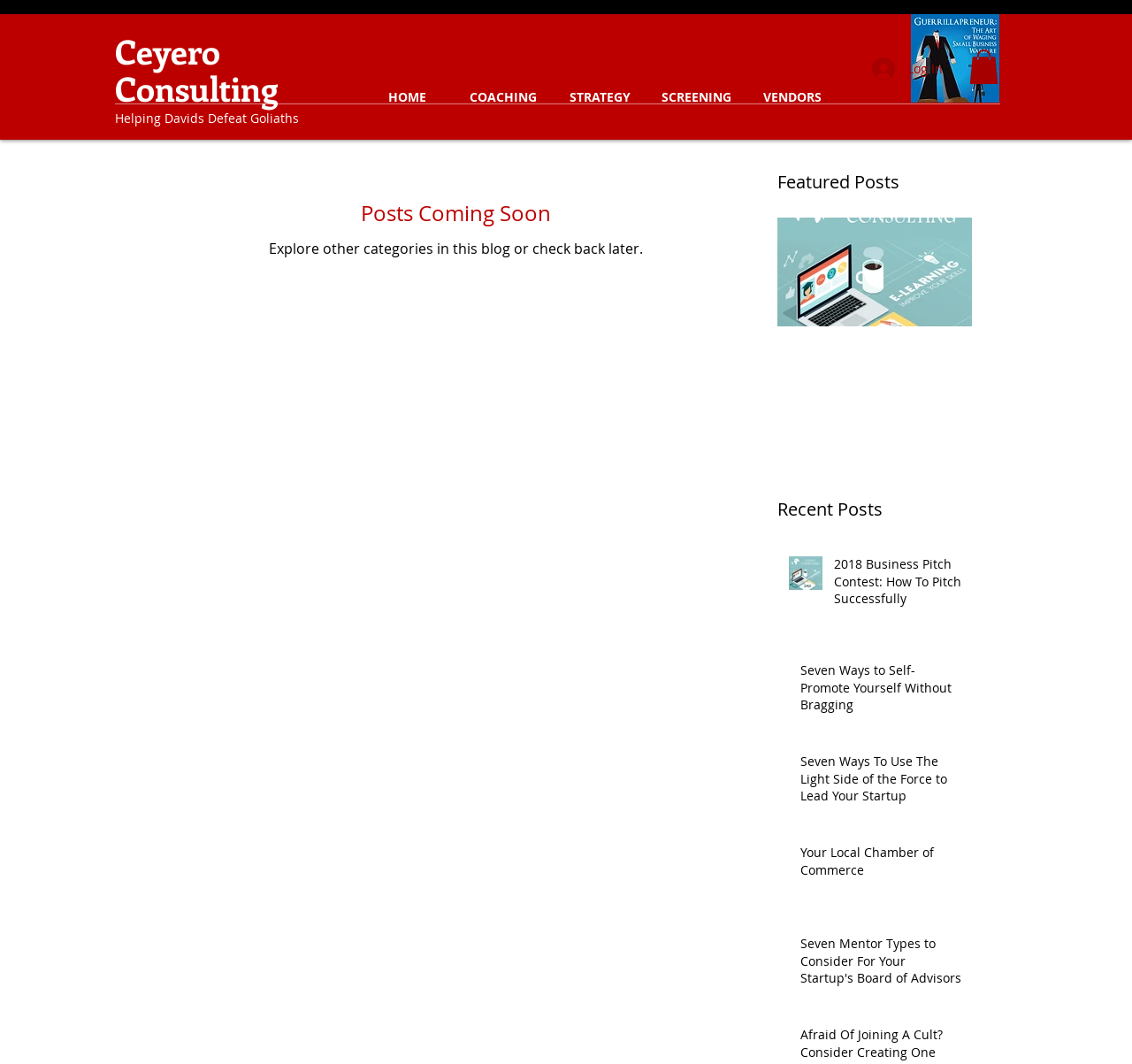Respond to the question below with a single word or phrase: What is the call-to-action button at the top right corner of the webpage?

Log In